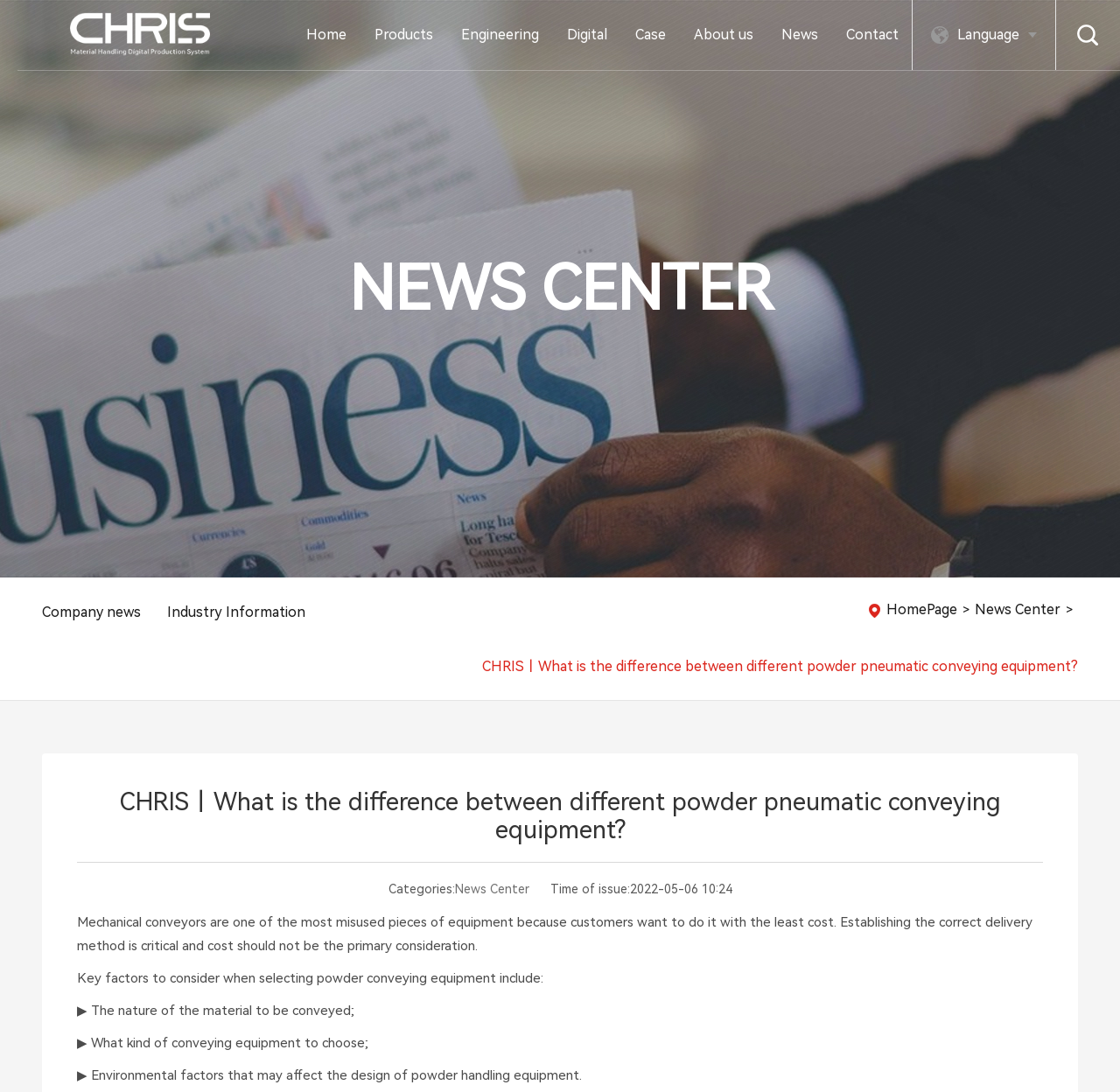What is the main topic of the article?
Carefully analyze the image and provide a thorough answer to the question.

I found the main topic of the article by looking at the title of the article, which says 'What is the difference between different powder pneumatic conveying equipment?' and the content of the article, which discusses the selection of powder conveying equipment.